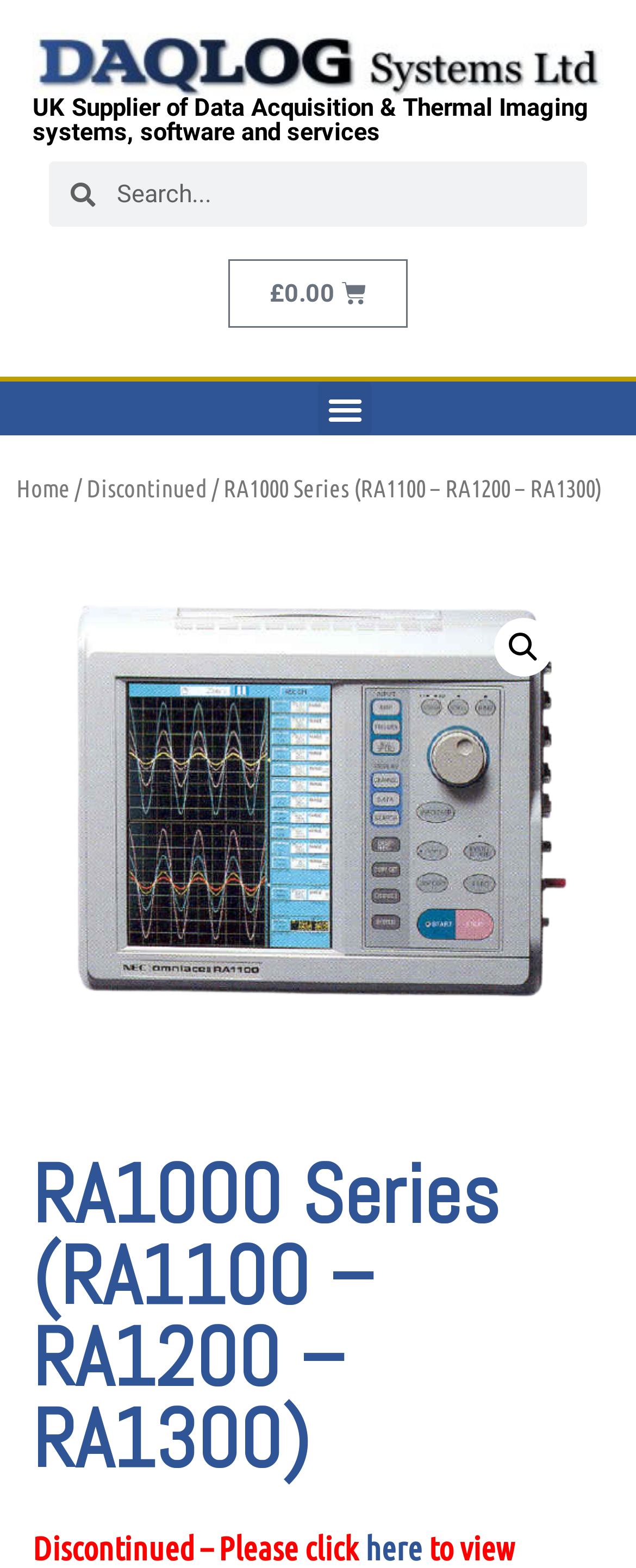Find the bounding box of the element with the following description: "parent_node: Search name="s" placeholder="Search..."". The coordinates must be four float numbers between 0 and 1, formatted as [left, top, right, bottom].

[0.15, 0.103, 0.923, 0.145]